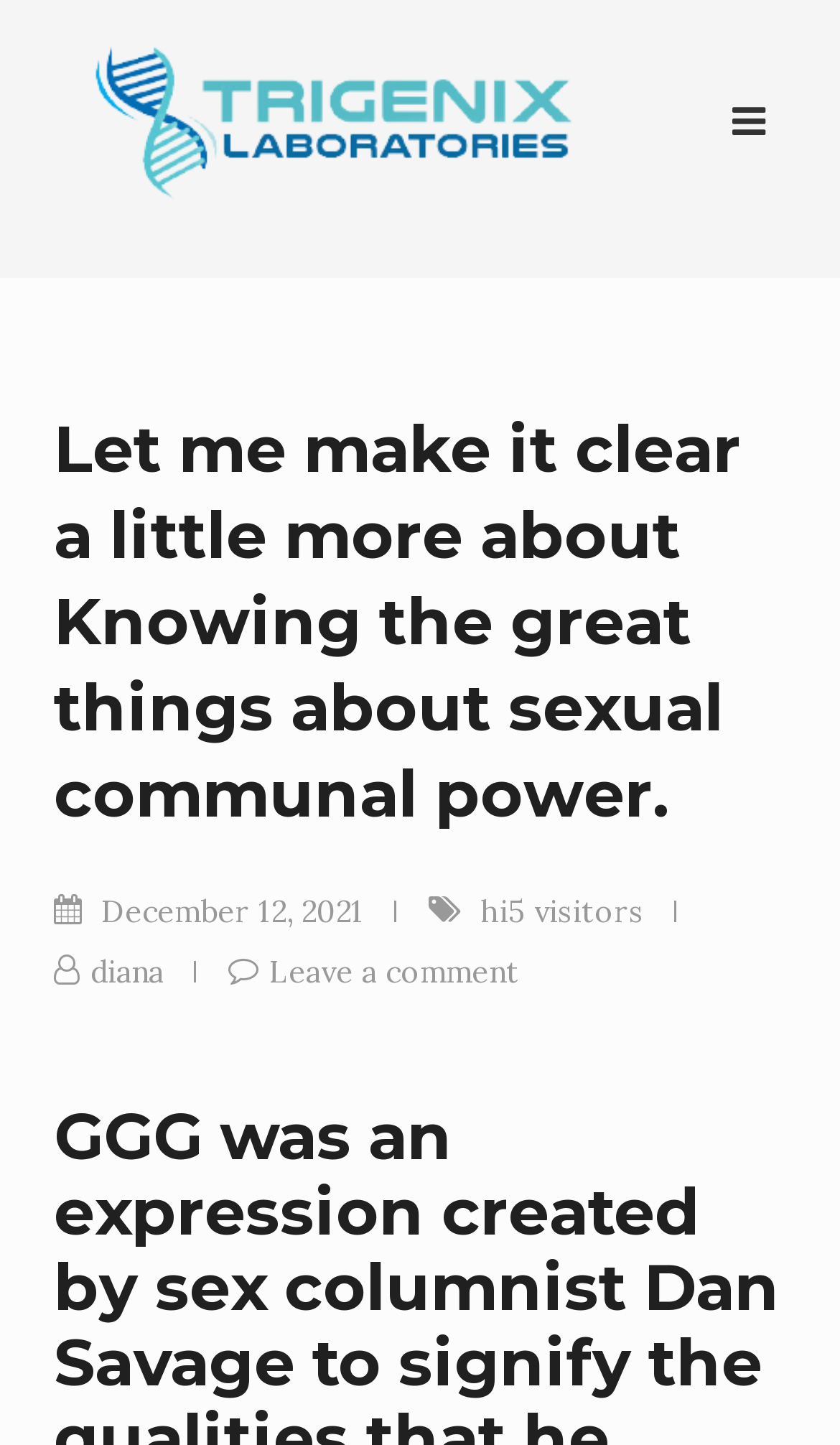What is the name of the lab?
Respond to the question with a single word or phrase according to the image.

Trigenix Lab